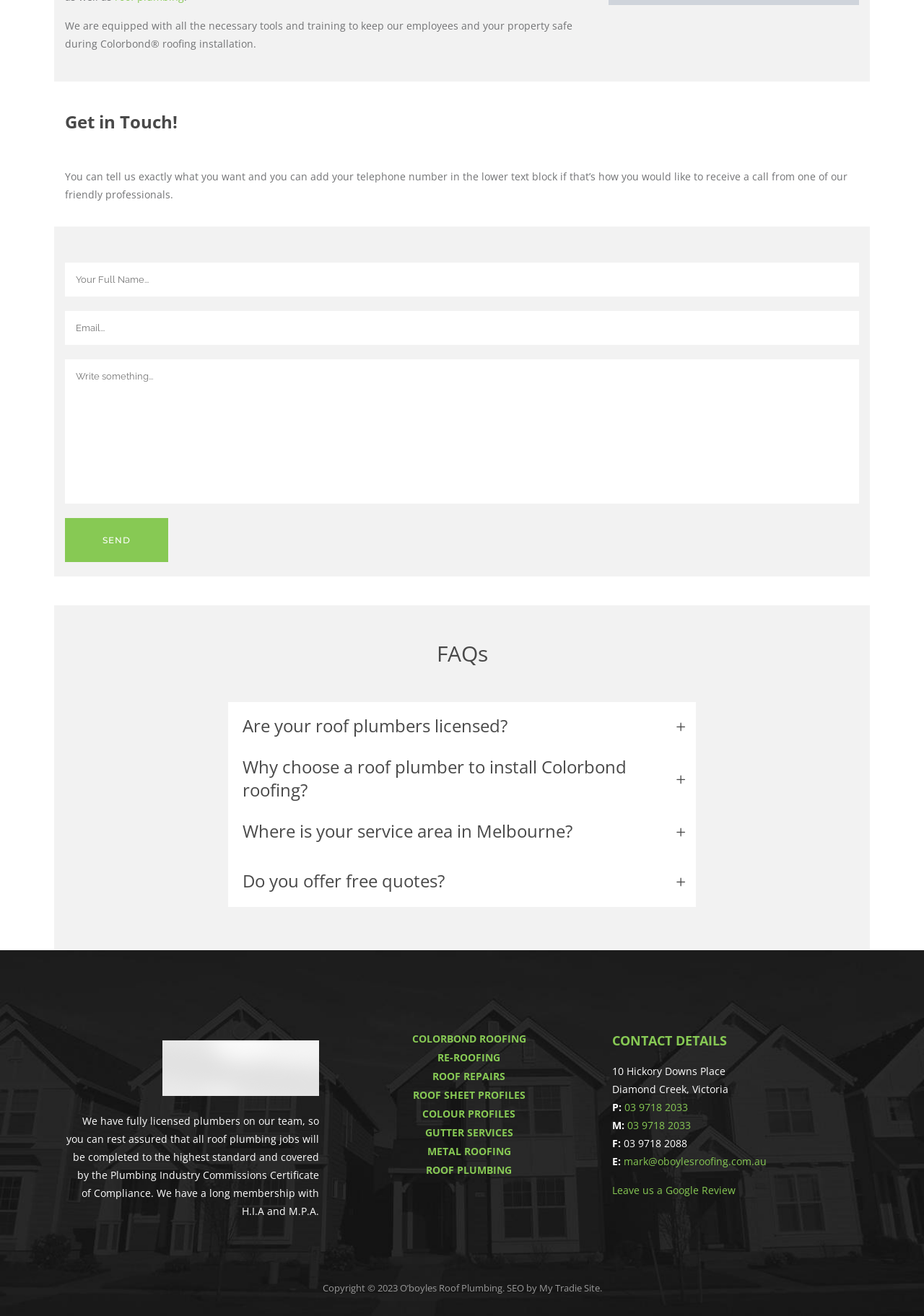What is the purpose of the contact form?
Please use the visual content to give a single word or phrase answer.

To get in touch